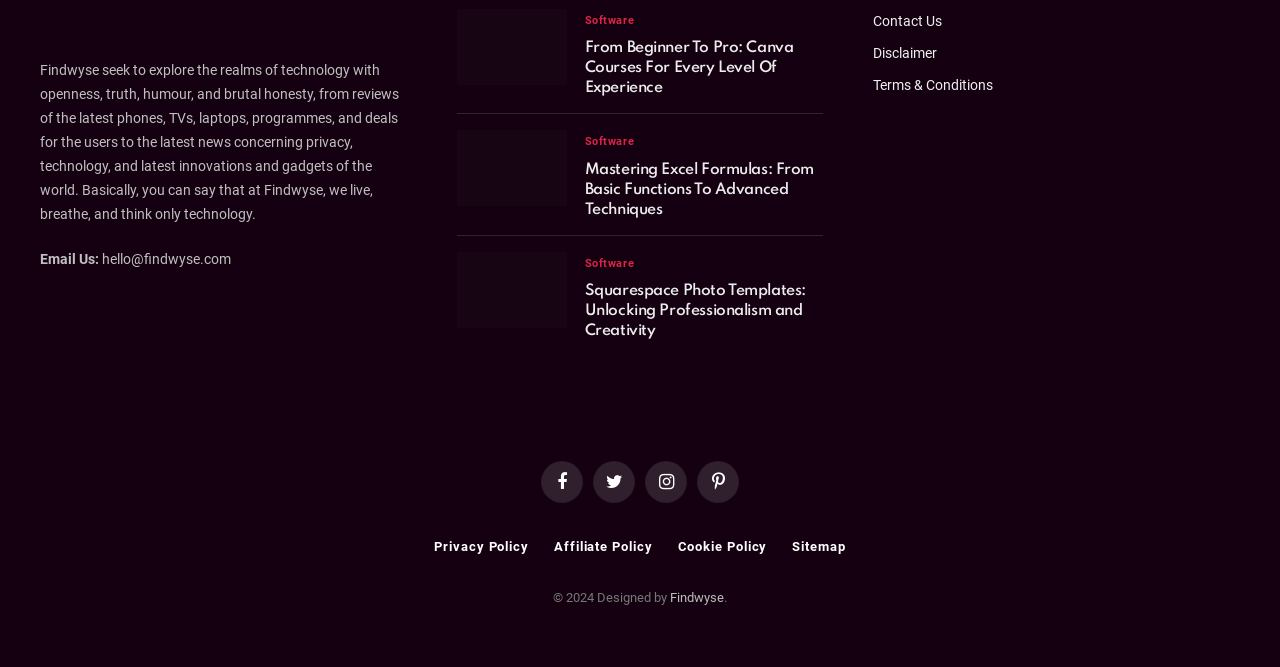Highlight the bounding box coordinates of the region I should click on to meet the following instruction: "Email to hello@findwyse.com".

[0.08, 0.376, 0.18, 0.4]